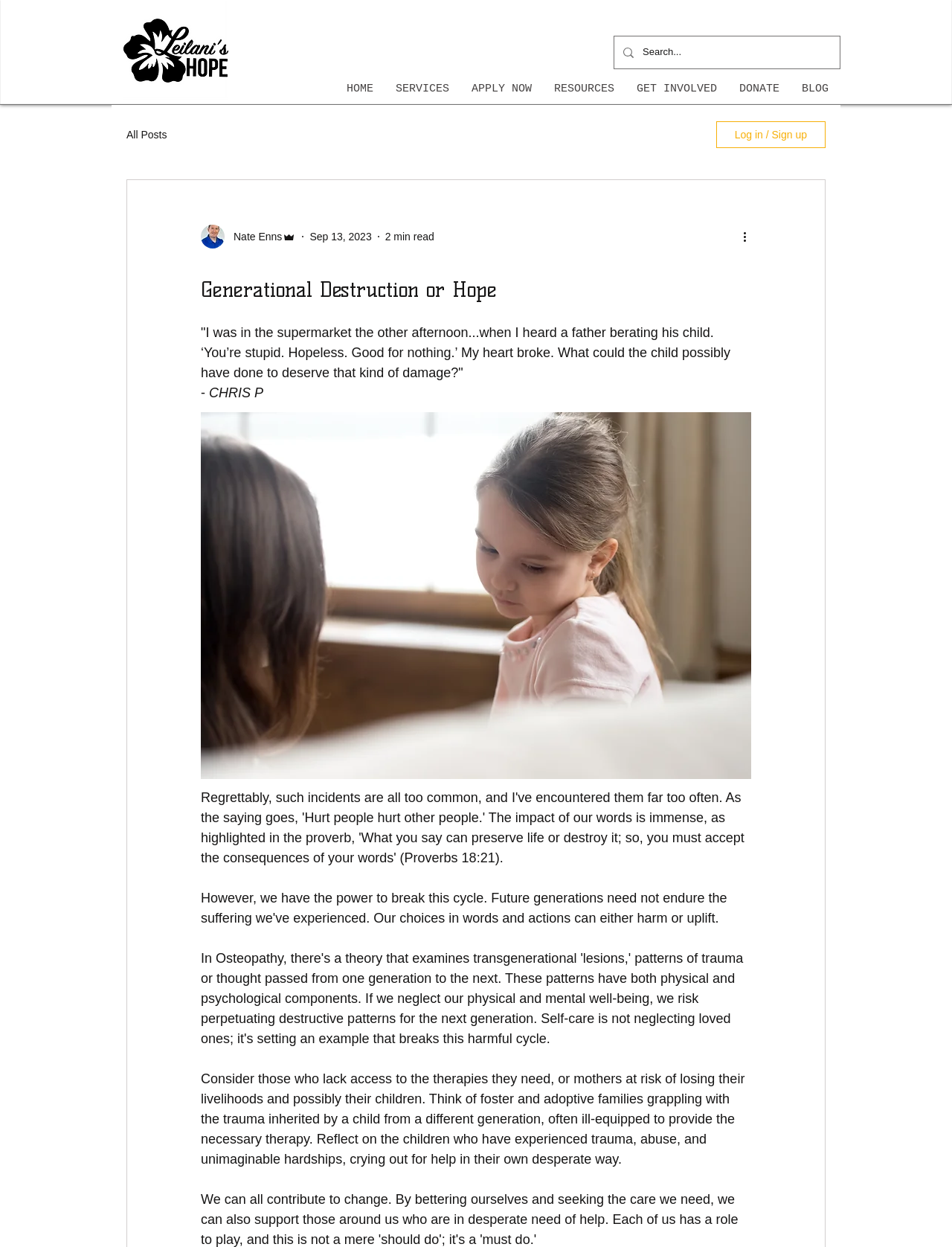Refer to the screenshot and give an in-depth answer to this question: What is the author's name of the blog post?

The author's name is mentioned at the end of the blog post, below the text, as 'CHRIS P'.